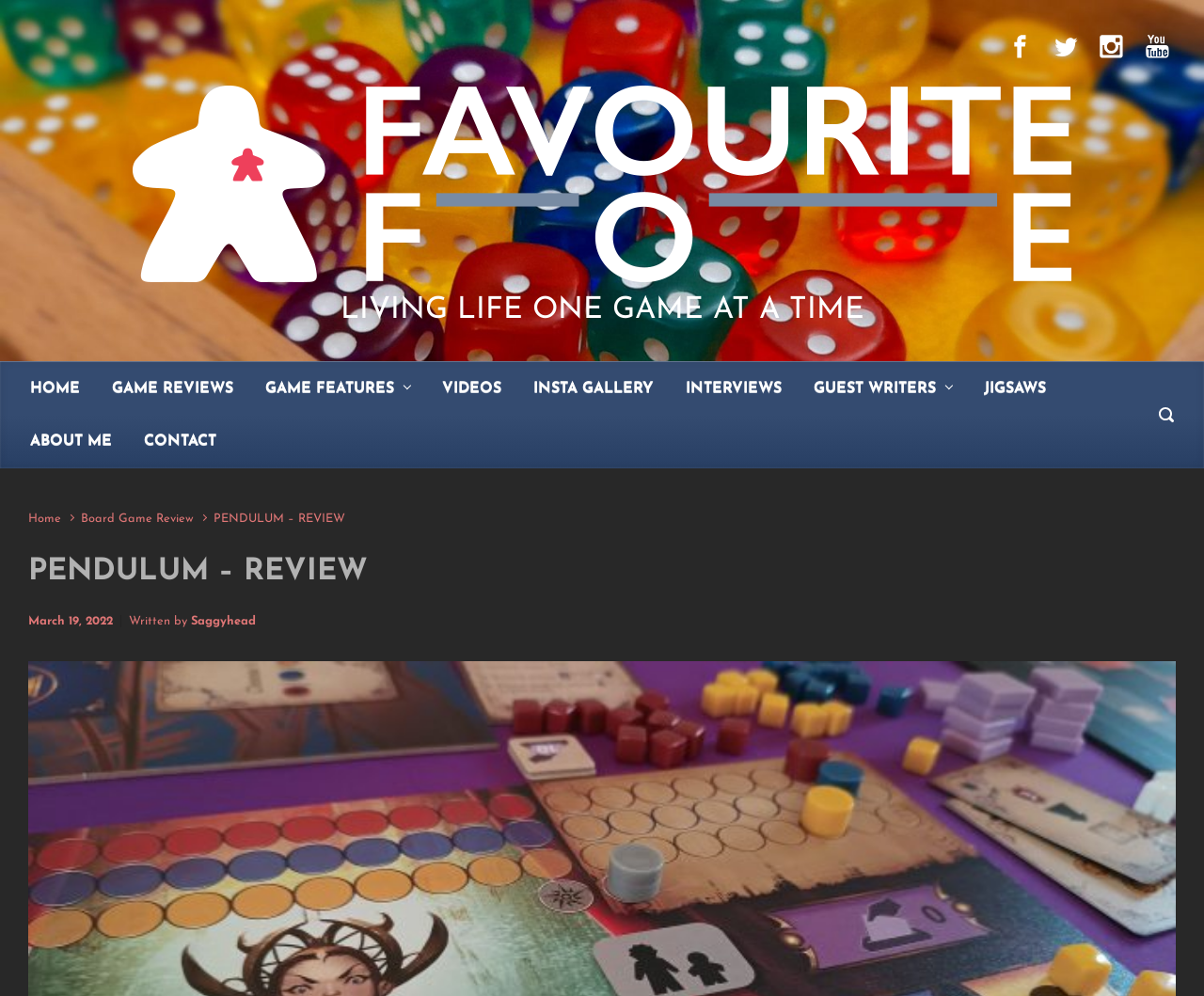What is the purpose of the textbox at the top right?
Using the information from the image, give a concise answer in one word or a short phrase.

Search